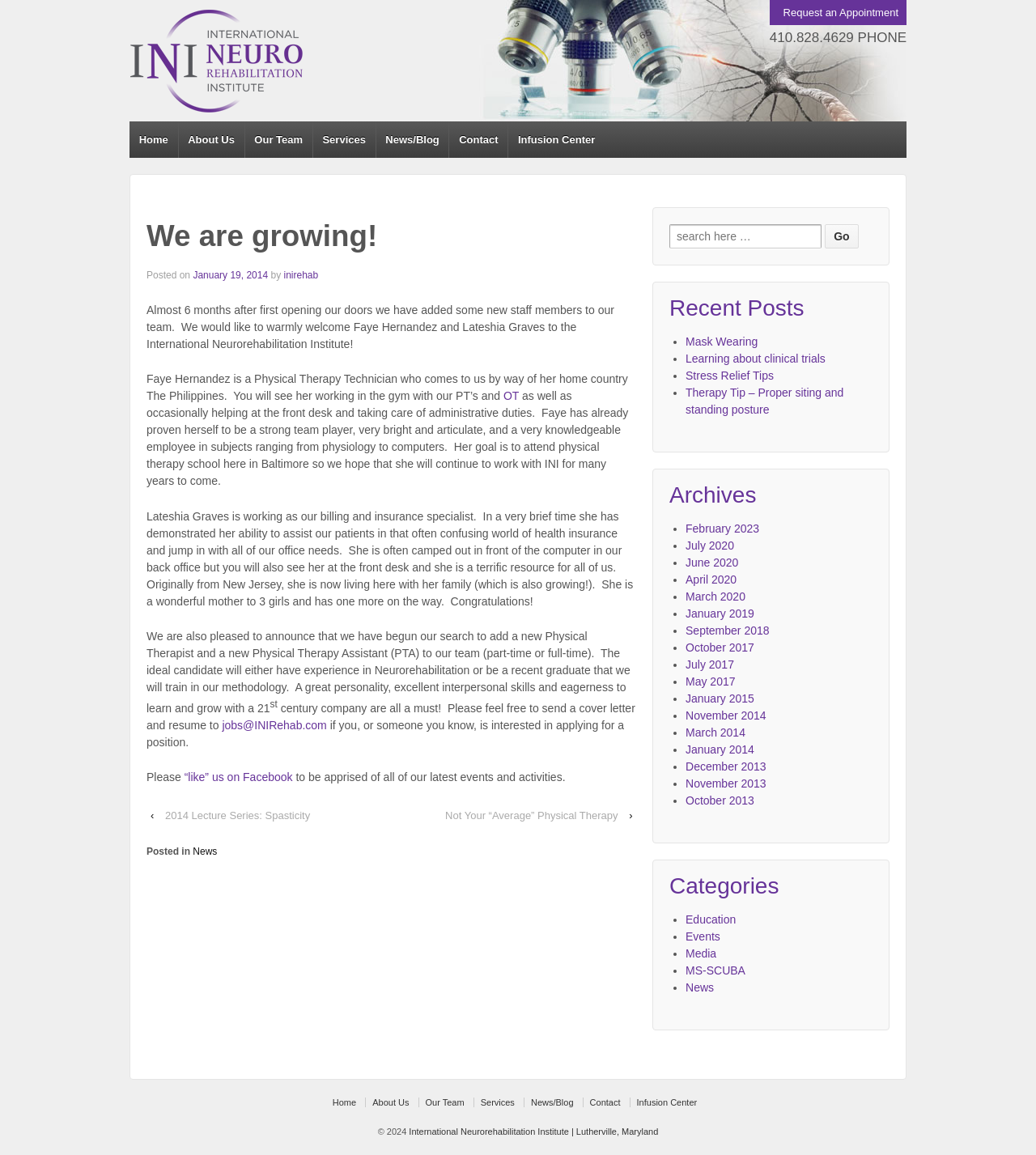Please determine the bounding box coordinates of the area that needs to be clicked to complete this task: 'Go to Home page'. The coordinates must be four float numbers between 0 and 1, formatted as [left, top, right, bottom].

[0.125, 0.105, 0.171, 0.137]